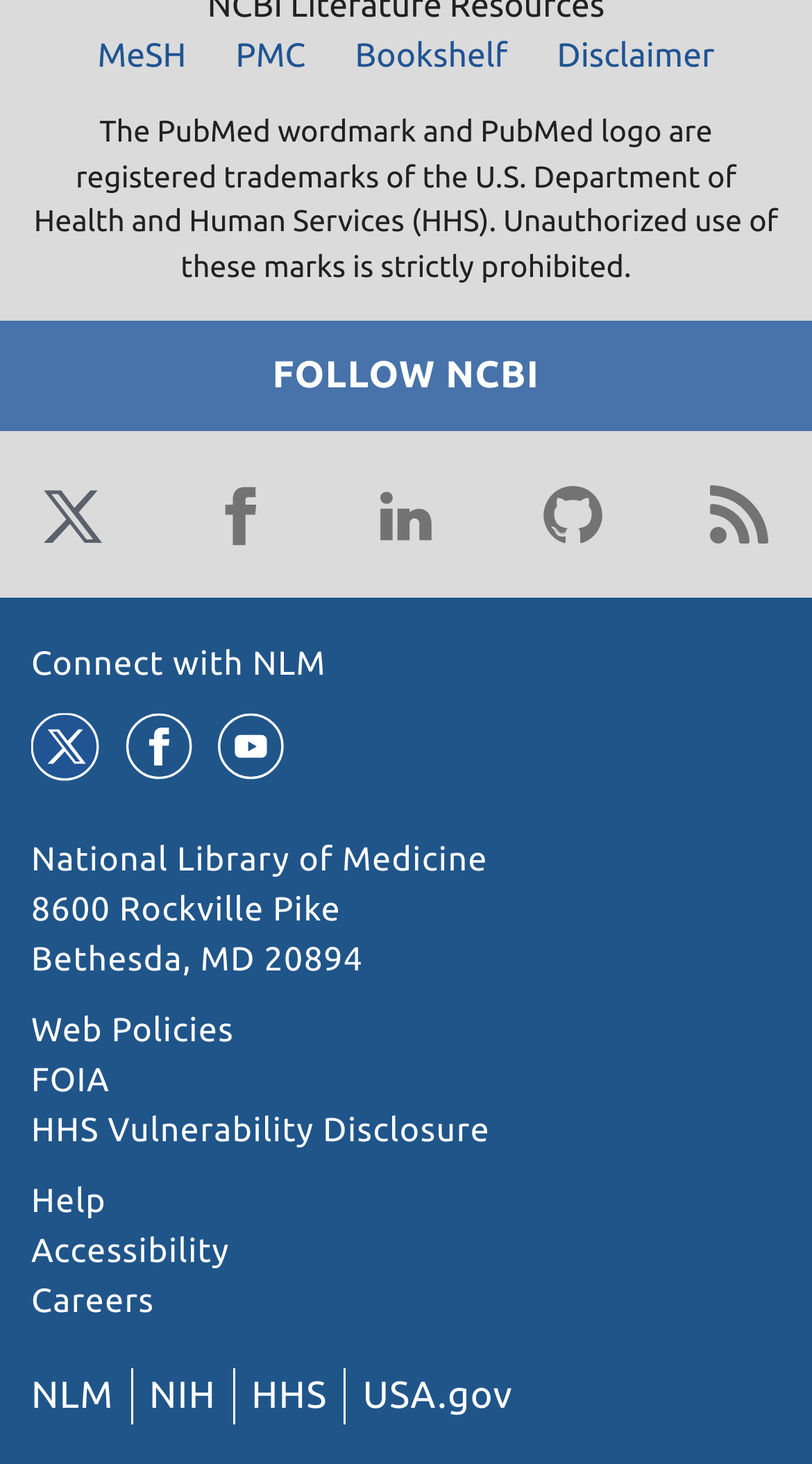Show the bounding box coordinates of the region that should be clicked to follow the instruction: "Get help from the NLM."

[0.038, 0.808, 0.131, 0.834]